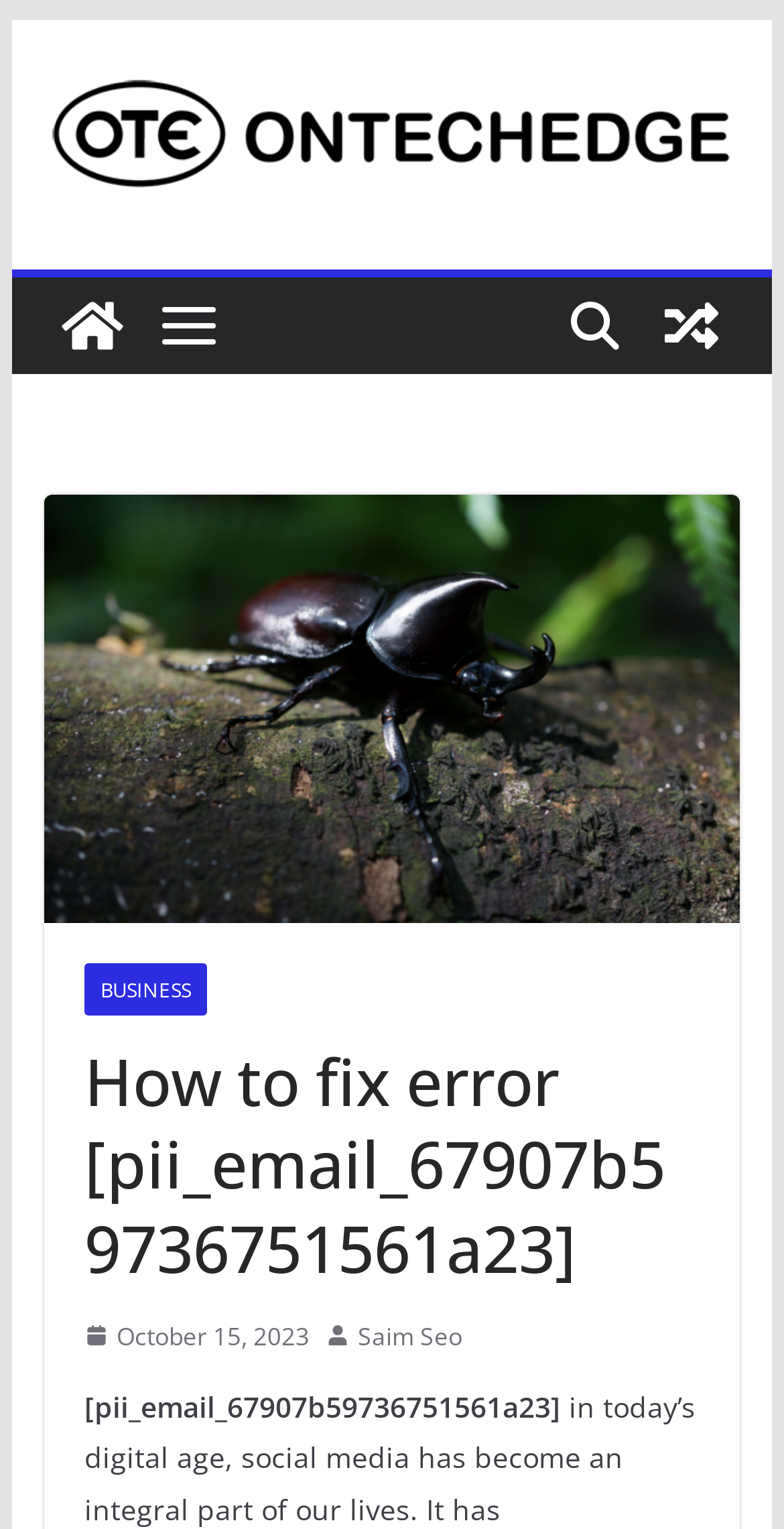Create a detailed narrative describing the layout and content of the webpage.

The webpage is about fixing an error related to a specific email address, [pii_email_67907b59736751561a23]. At the top left corner, there is a link to skip to the content. Next to it, on the top center, is the website's logo, which is an image. The logo is accompanied by a link to the website's name, OnTechEdge.

On the top right corner, there is a link to view a random post, accompanied by an image. Below the logo, there is a large image that spans almost the entire width of the page, displaying the error code [pii_email_67907b59736751561a23].

Below the large image, there are several links and images. On the left side, there is a link to the BUSINESS category, followed by a header that displays the title of the article, "How to fix error [pii_email_67907b59736751561a23]". Next to the header, there is a link to the date, October 15, 2023, accompanied by an image and a time indicator.

On the right side, there is an image, followed by a link to the author's name, Saim Seo. At the bottom of the page, there is a static text that displays the error code [pii_email_67907b59736751561a23] again.